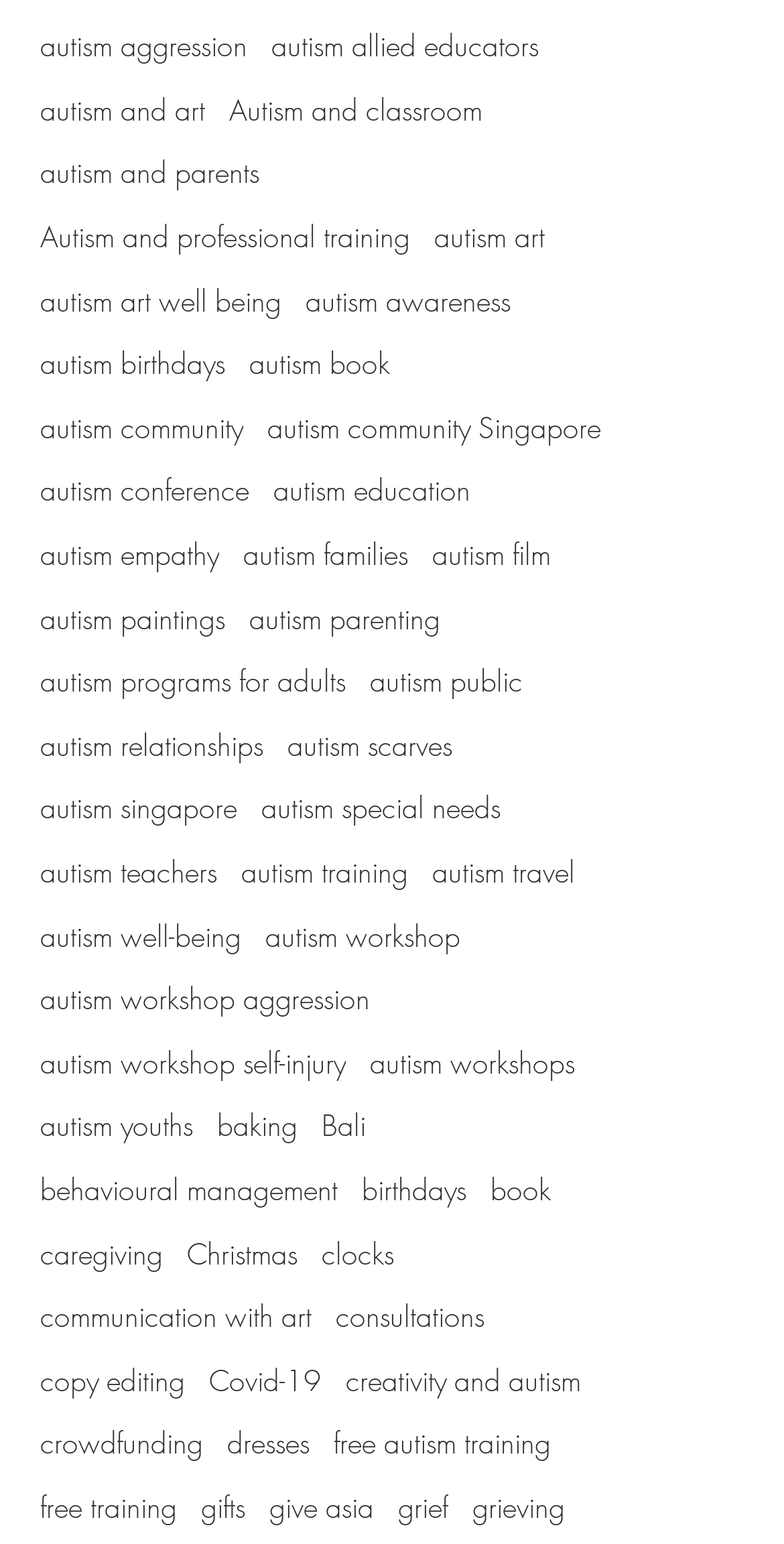Bounding box coordinates are to be given in the format (top-left x, top-left y, bottom-right x, bottom-right y). All values must be floating point numbers between 0 and 1. Provide the bounding box coordinate for the UI element described as: book

[0.626, 0.758, 0.703, 0.783]